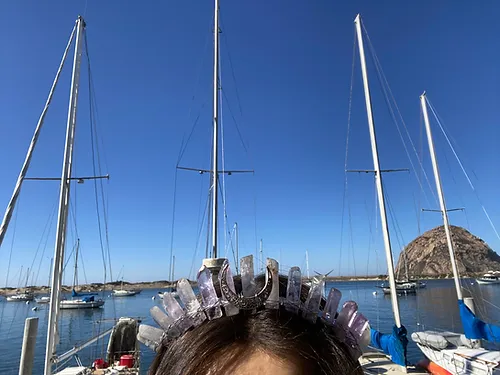Create an extensive caption that includes all significant details of the image.

The image showcases a stunning view of a peaceful marina, highlighting several sailboats anchored in calm waters beneath a clear blue sky. In the foreground, a woman’s head adorned with a sparkling Crystal Crown captures attention, its delicate design reflecting the sunlight. The crown is crafted from high-quality crystals, radiating elegance and charm, symbolizing a sense of royalty and uniqueness. Behind her, tall masts of the sailboats reach towards the sky, framing the serene landscape, while a prominent rock formation in the distance adds to the beauty of the setting. This enchanting scene perfectly embodies a moment of leisure and style, inviting onlookers to embrace their own inner royalty.